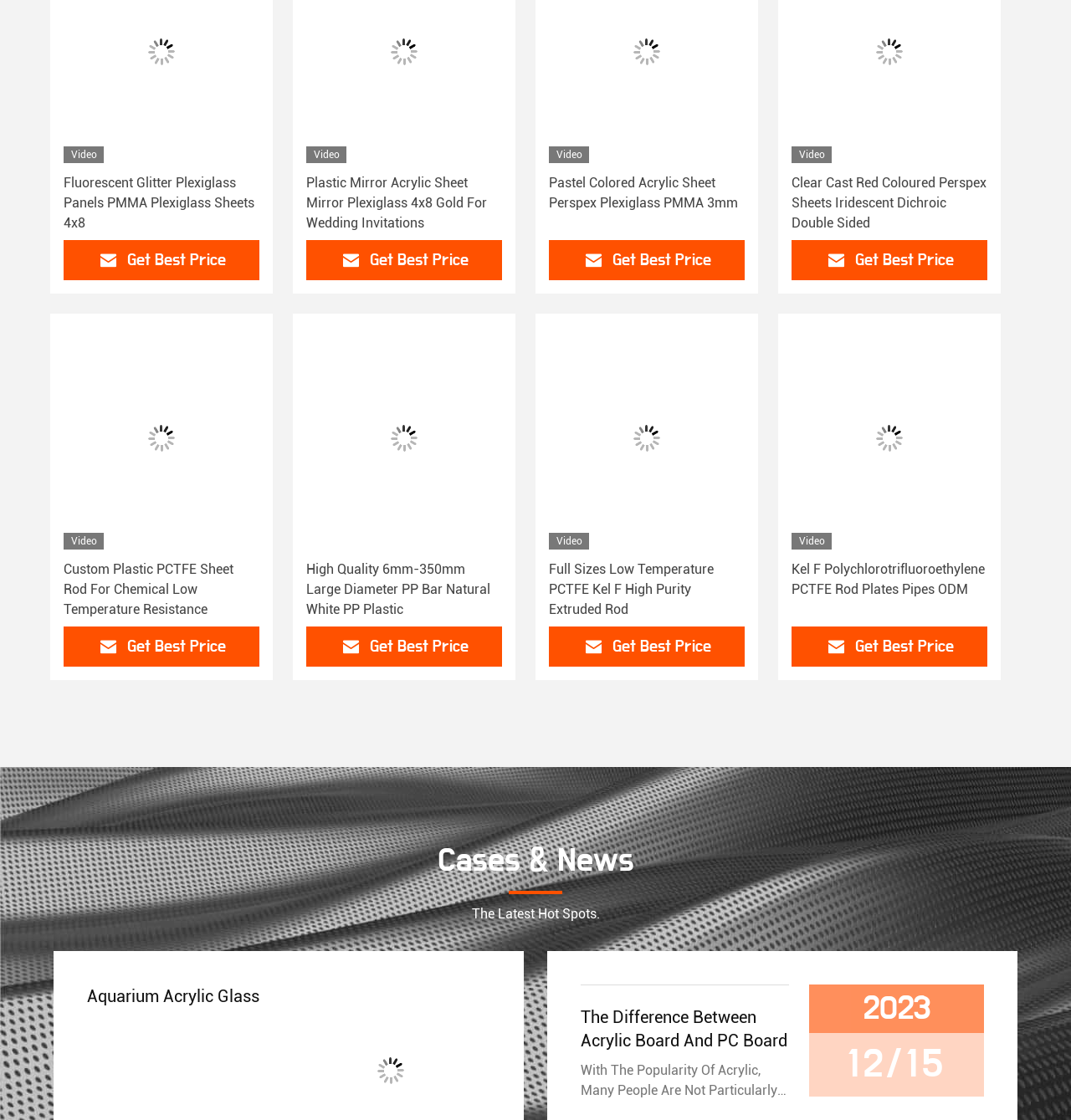Please answer the following question using a single word or phrase: How many products are displayed on the webpage?

9